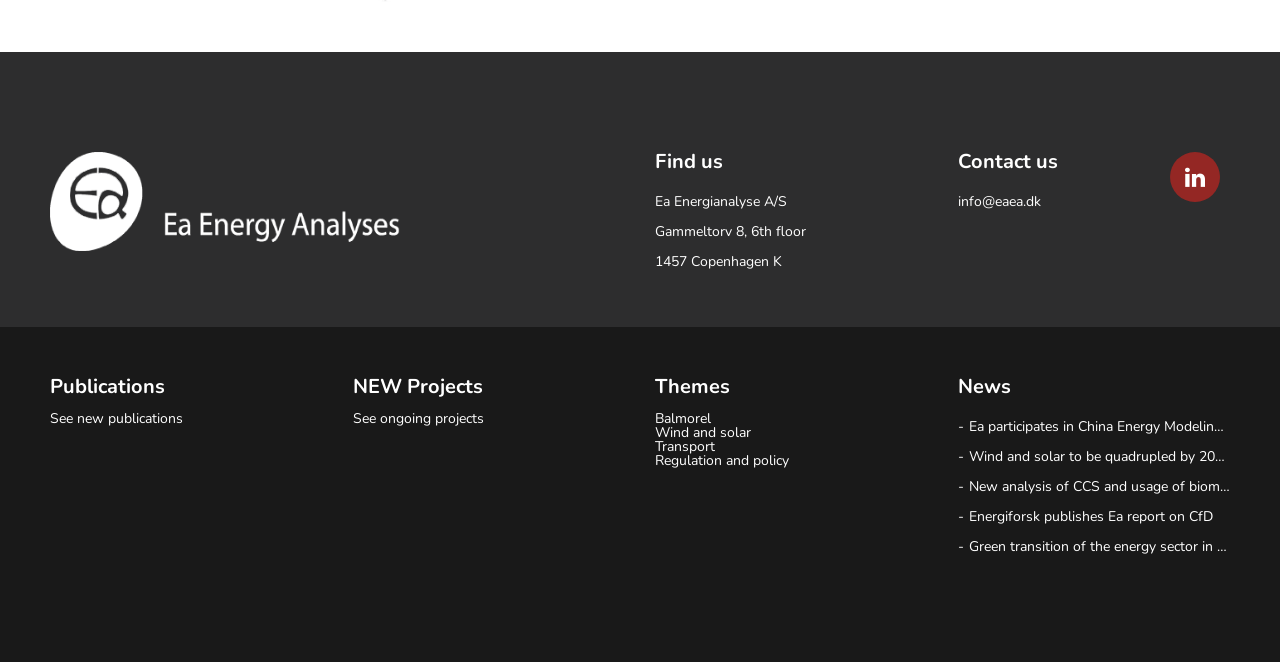Determine the bounding box coordinates of the clickable element to complete this instruction: "Read news about Ea participates in China Energy Modeling Forum". Provide the coordinates in the format of four float numbers between 0 and 1, [left, top, right, bottom].

[0.748, 0.623, 0.961, 0.668]